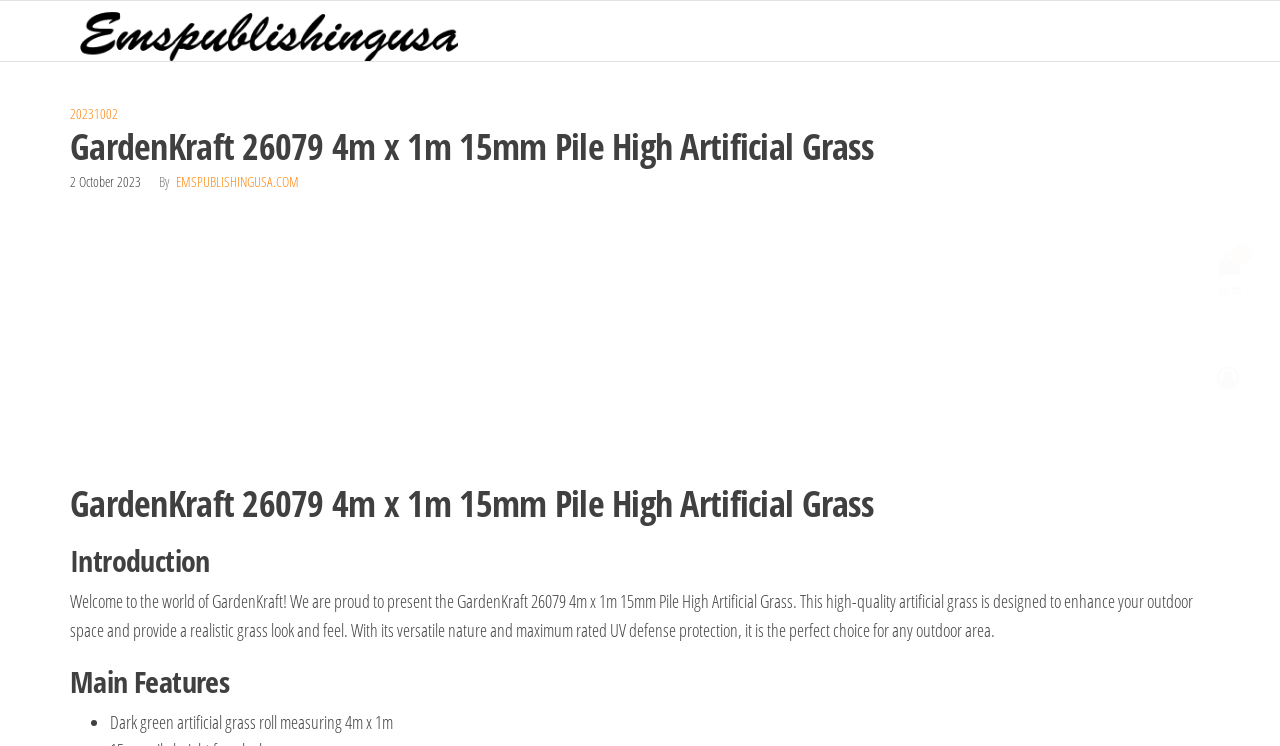What is the color of the artificial grass?
Please describe in detail the information shown in the image to answer the question.

I found the answer by reading the text 'Dark green artificial grass roll measuring 4m x 1m' which is a list item under the 'Main Features' heading.